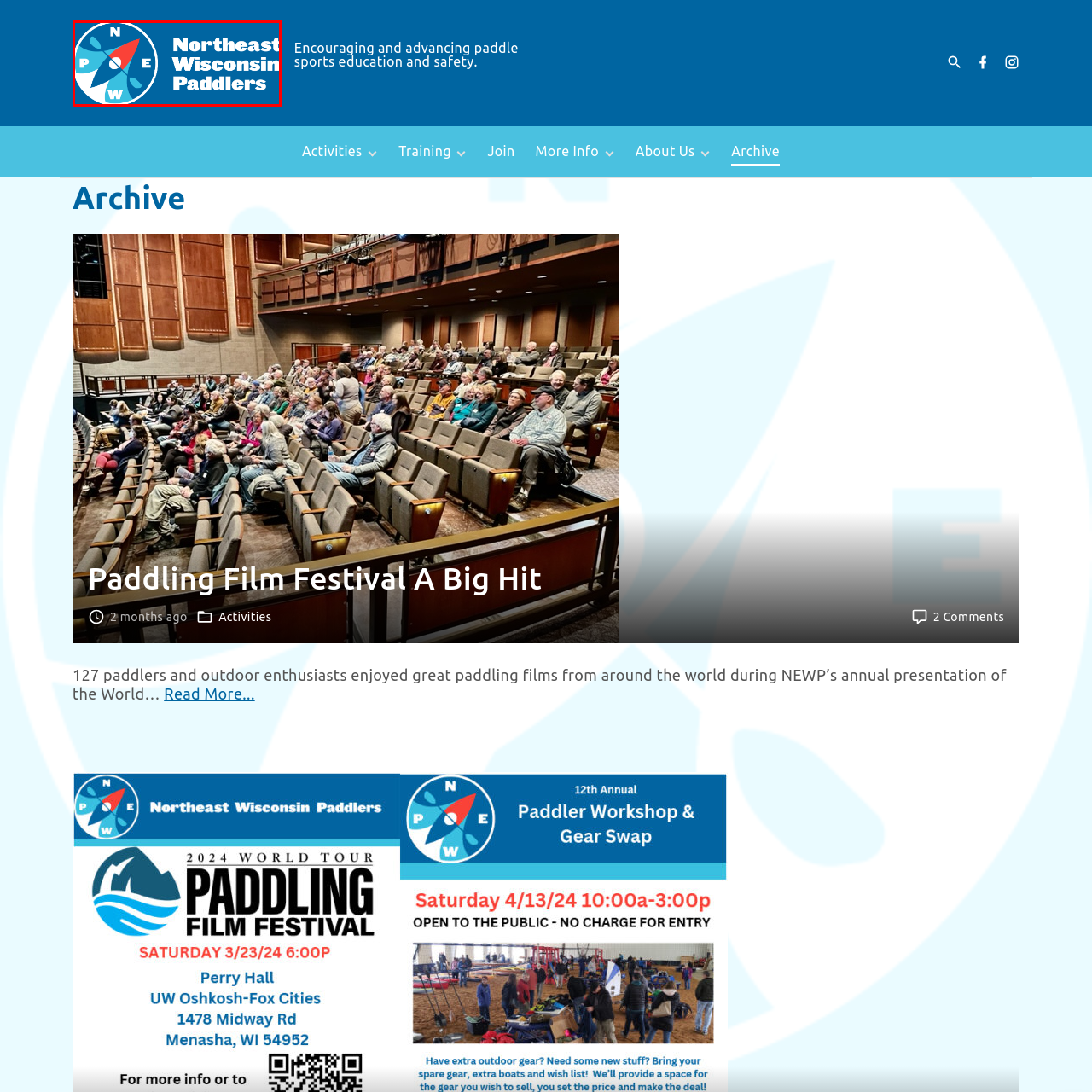What is the color of the text 'Northeast Wisconsin Paddlers'?
Look at the image within the red bounding box and respond with a single word or phrase.

White